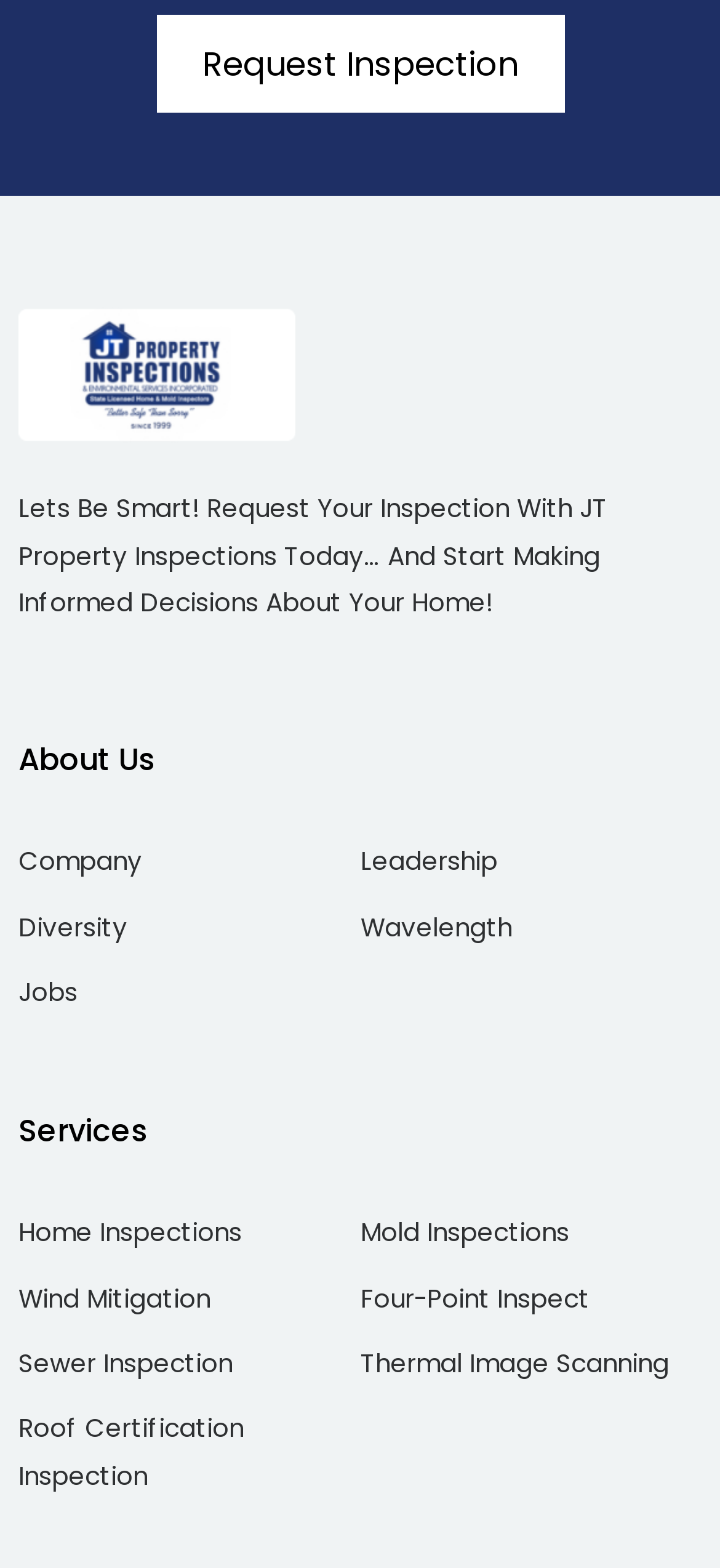What is the company's name?
From the screenshot, supply a one-word or short-phrase answer.

JT Property Inspections